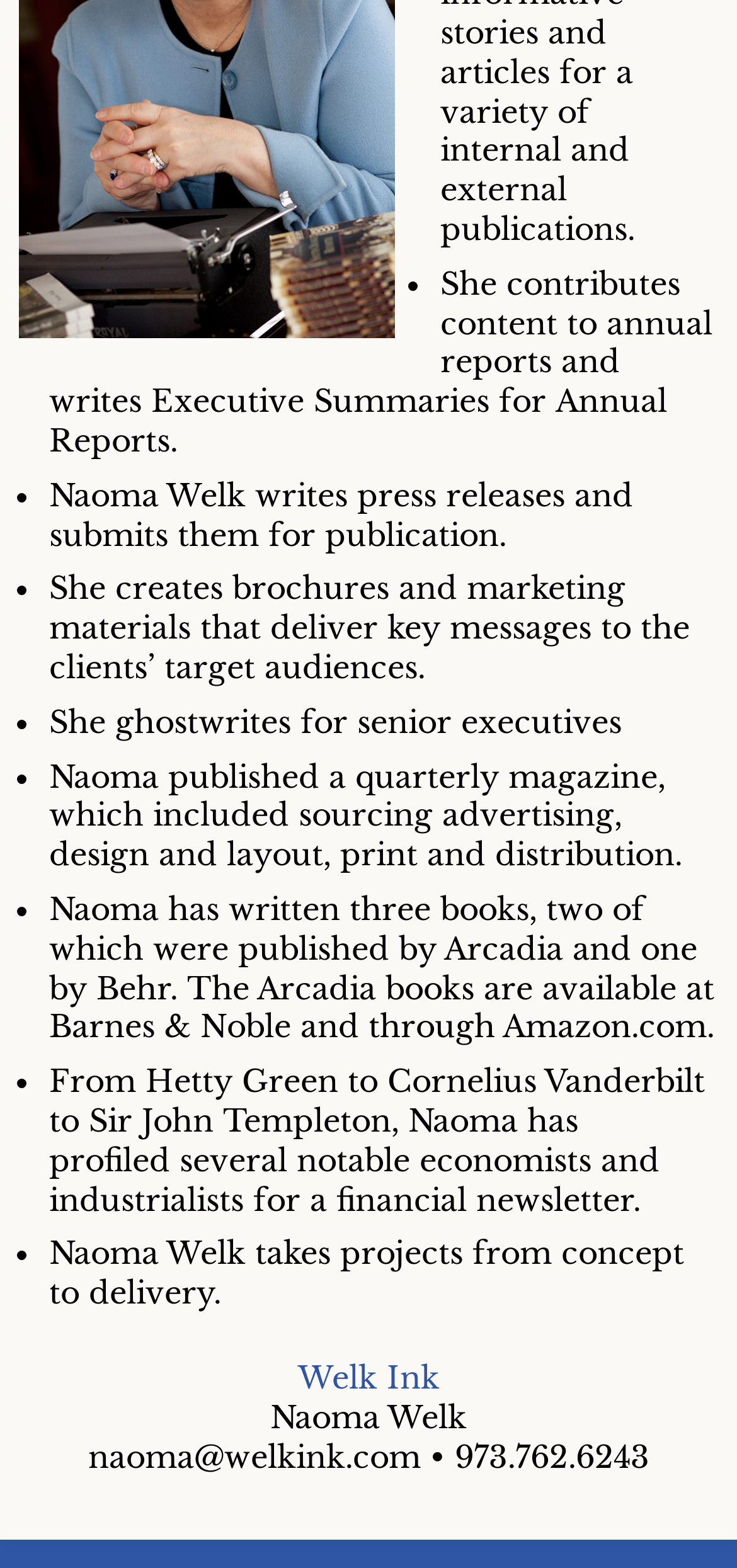Please provide a detailed answer to the question below based on the screenshot: 
What is Naoma's email address?

Naoma's email address is mentioned in the link element with the text 'naoma@welkink.com' located at the bottom of the page.